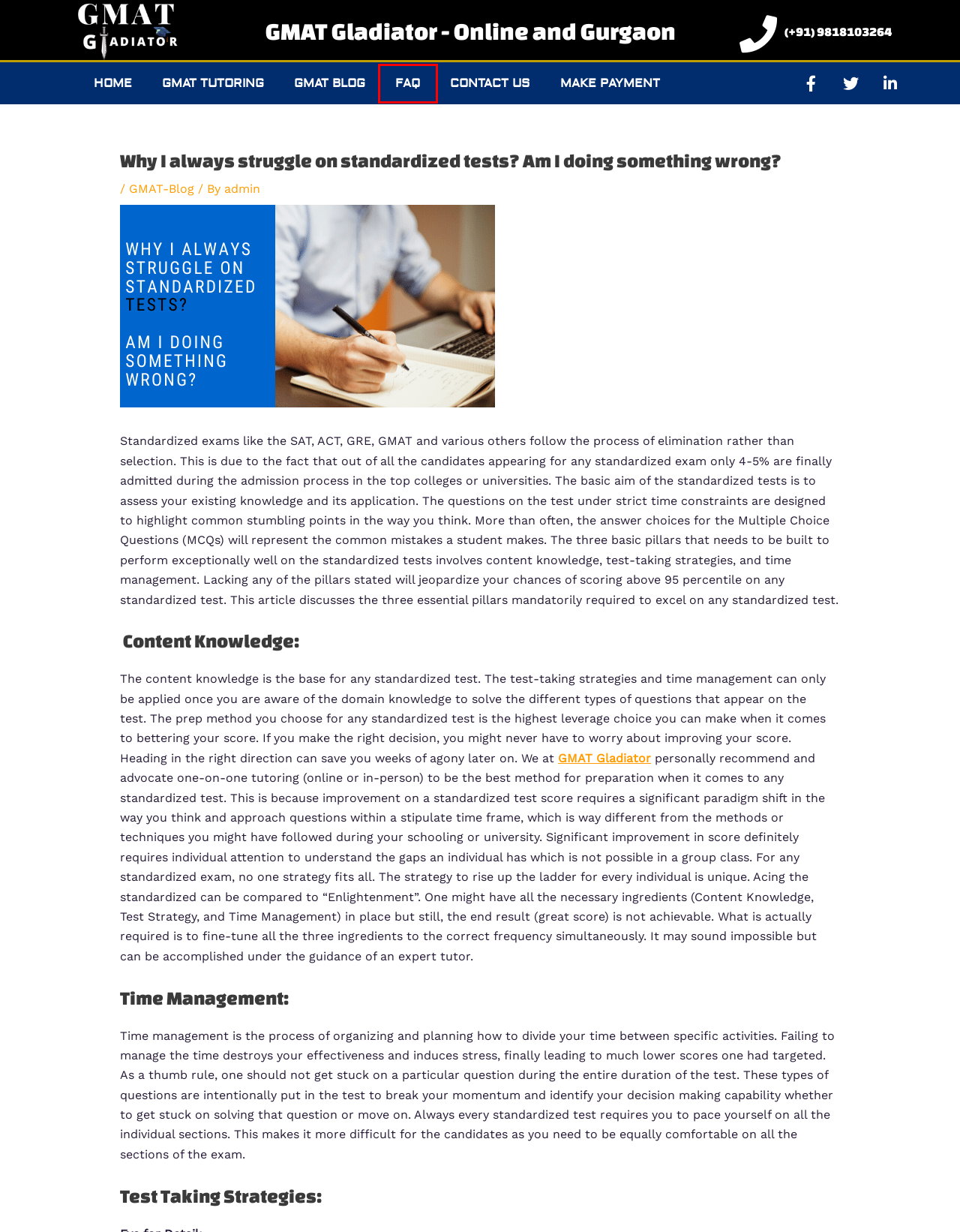Examine the screenshot of a webpage with a red bounding box around a UI element. Your task is to identify the webpage description that best corresponds to the new webpage after clicking the specified element. The given options are:
A. Contact GMAT Gladiator | Online GMAT tutor
B. Home | GMAT Gladiator
C. GMAT blog | Online GMAT tutor | GMAT Gladiator
D. admin, Author at GMAT Gladiator
E. Online GMAT tutoring FAQ | GMAT Gladiator
F. GMAT Verbal Questions | GMAT Gladiator
G. Online GMAT tutoring | GMAT Gladiator
H. GMAT-Blog Archives | GMAT Gladiator

E